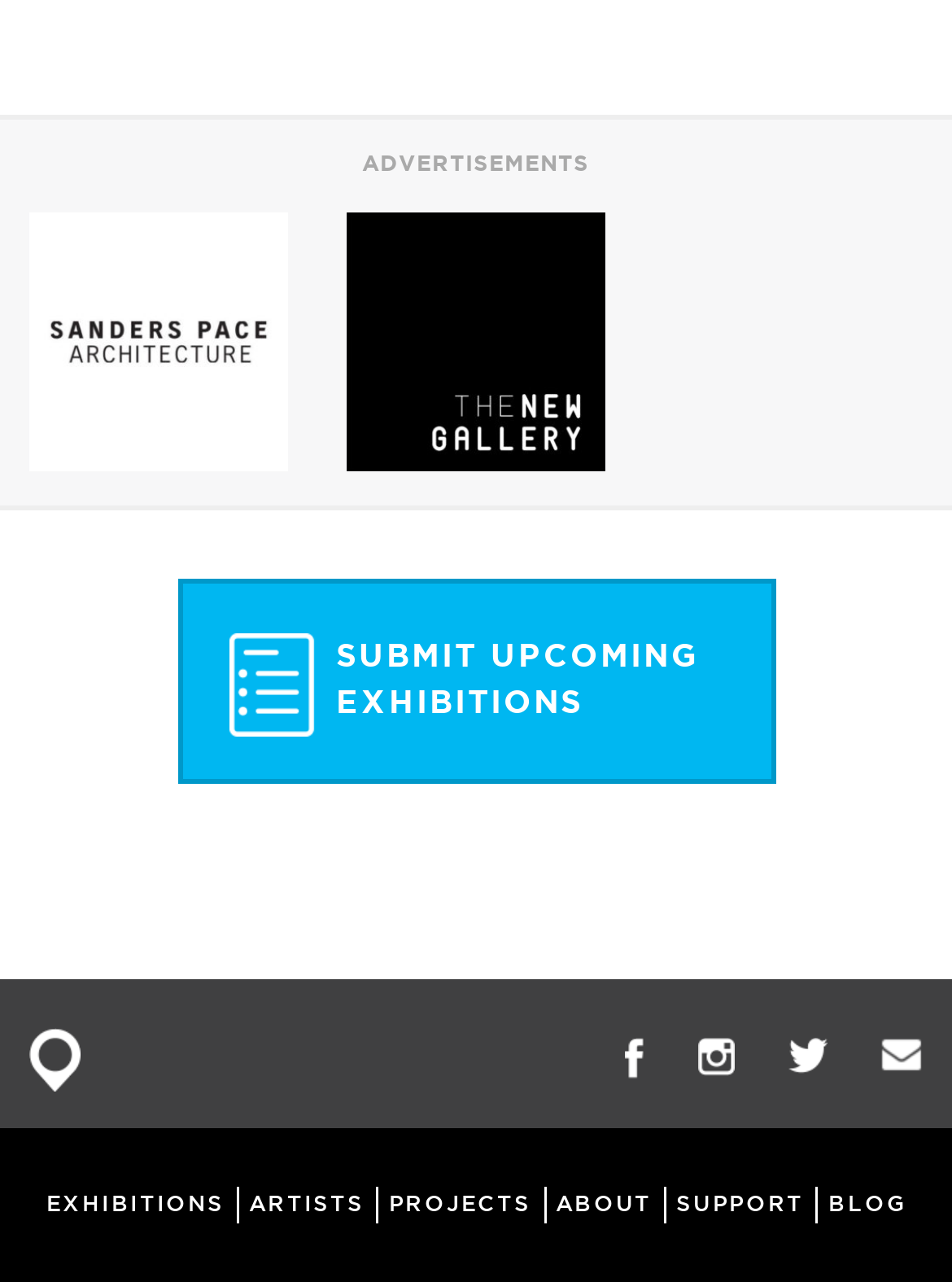How many images are on the page?
Look at the screenshot and respond with one word or a short phrase.

2